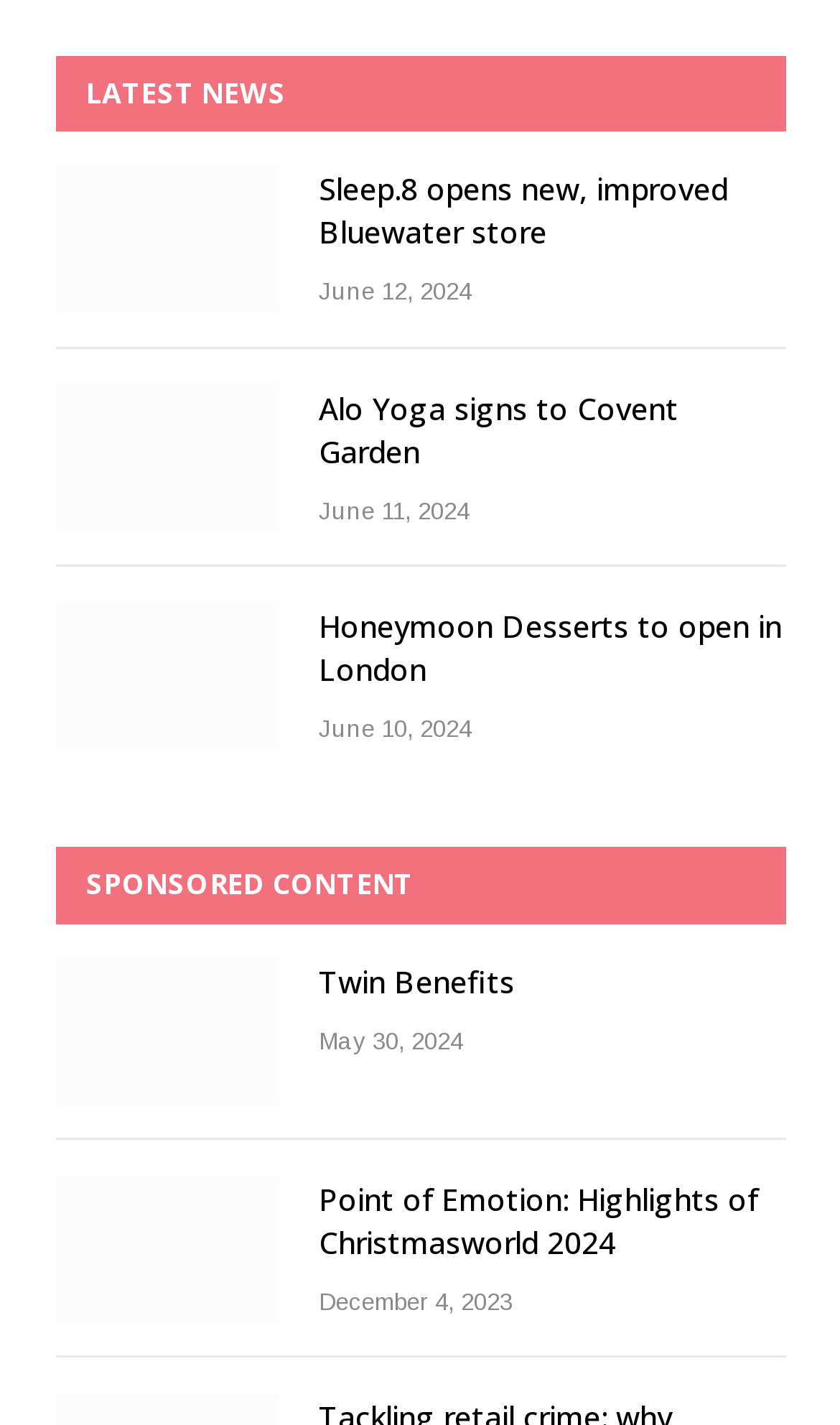Determine the bounding box coordinates for the region that must be clicked to execute the following instruction: "Share via LinkedIn".

None